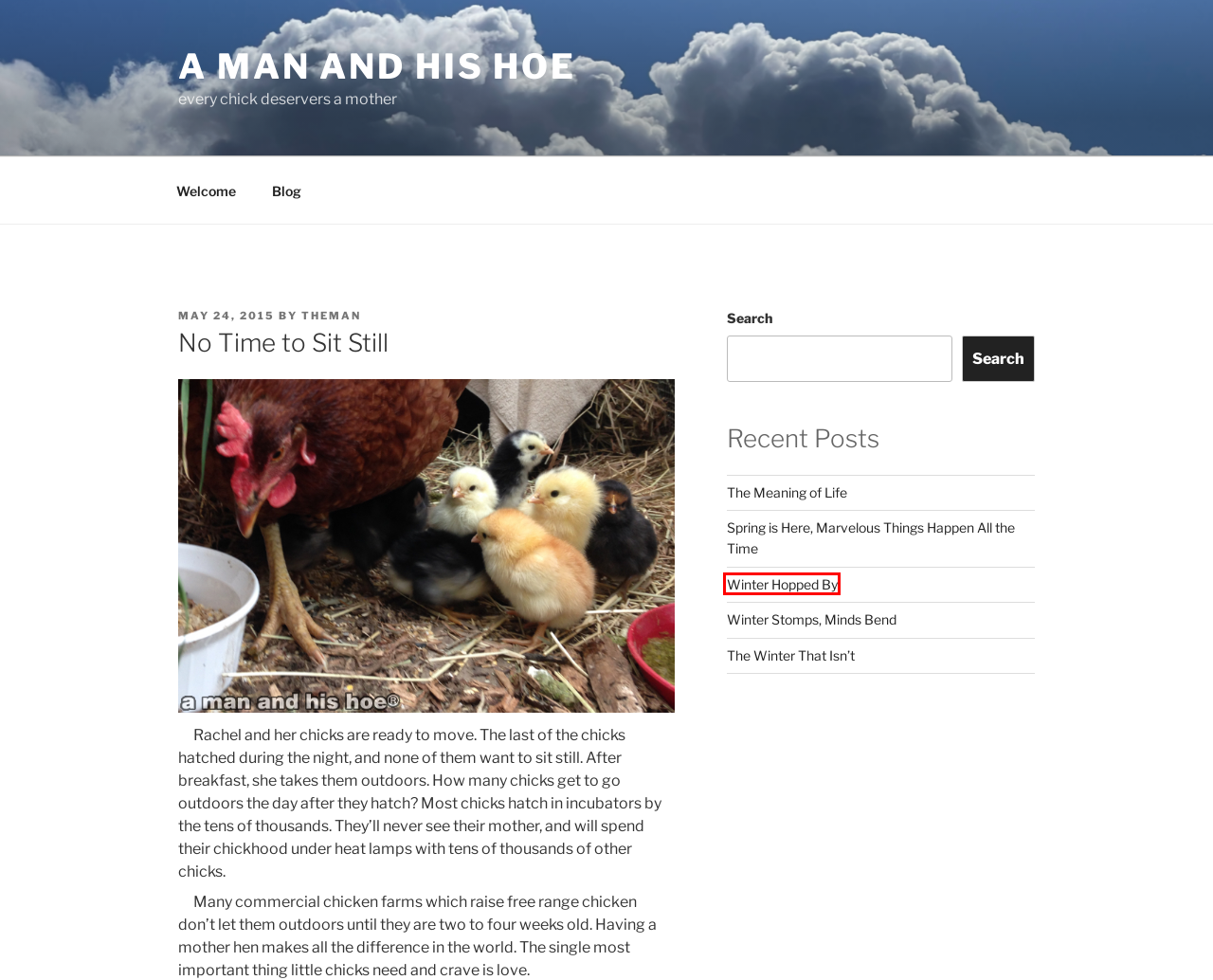Provided is a screenshot of a webpage with a red bounding box around an element. Select the most accurate webpage description for the page that appears after clicking the highlighted element. Here are the candidates:
A. Welcome - a man and his hoe
B. The Winter That Isn’t - a man and his hoe
C. a man and his hoe - every chick deservers a mother
D. theMan, Author at a man and his hoe
E. Winter Stomps, Minds Bend - a man and his hoe
F. The Meaning of Life - a man and his hoe
G. Blog - a man and his hoe
H. Winter Hopped By - a man and his hoe

H